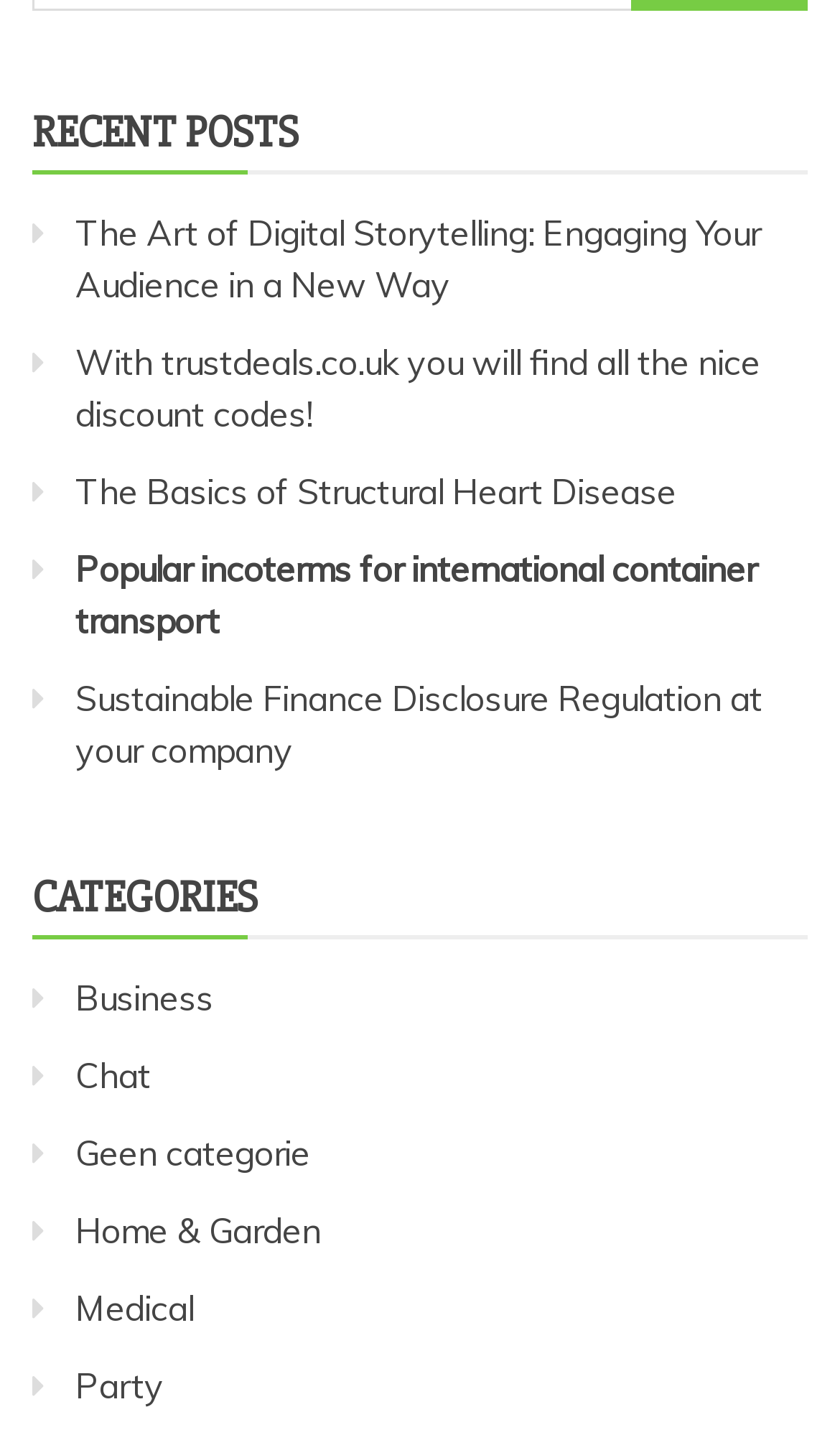How many categories are there?
With the help of the image, please provide a detailed response to the question.

There are 6 categories listed under the 'CATEGORIES' heading, which are 'Business', 'Chat', 'Geen categorie', 'Home & Garden', 'Medical', and 'Party'. These categories are represented as link elements with bounding boxes ranging from [0.09, 0.68, 0.254, 0.71] to [0.09, 0.951, 0.195, 0.981].